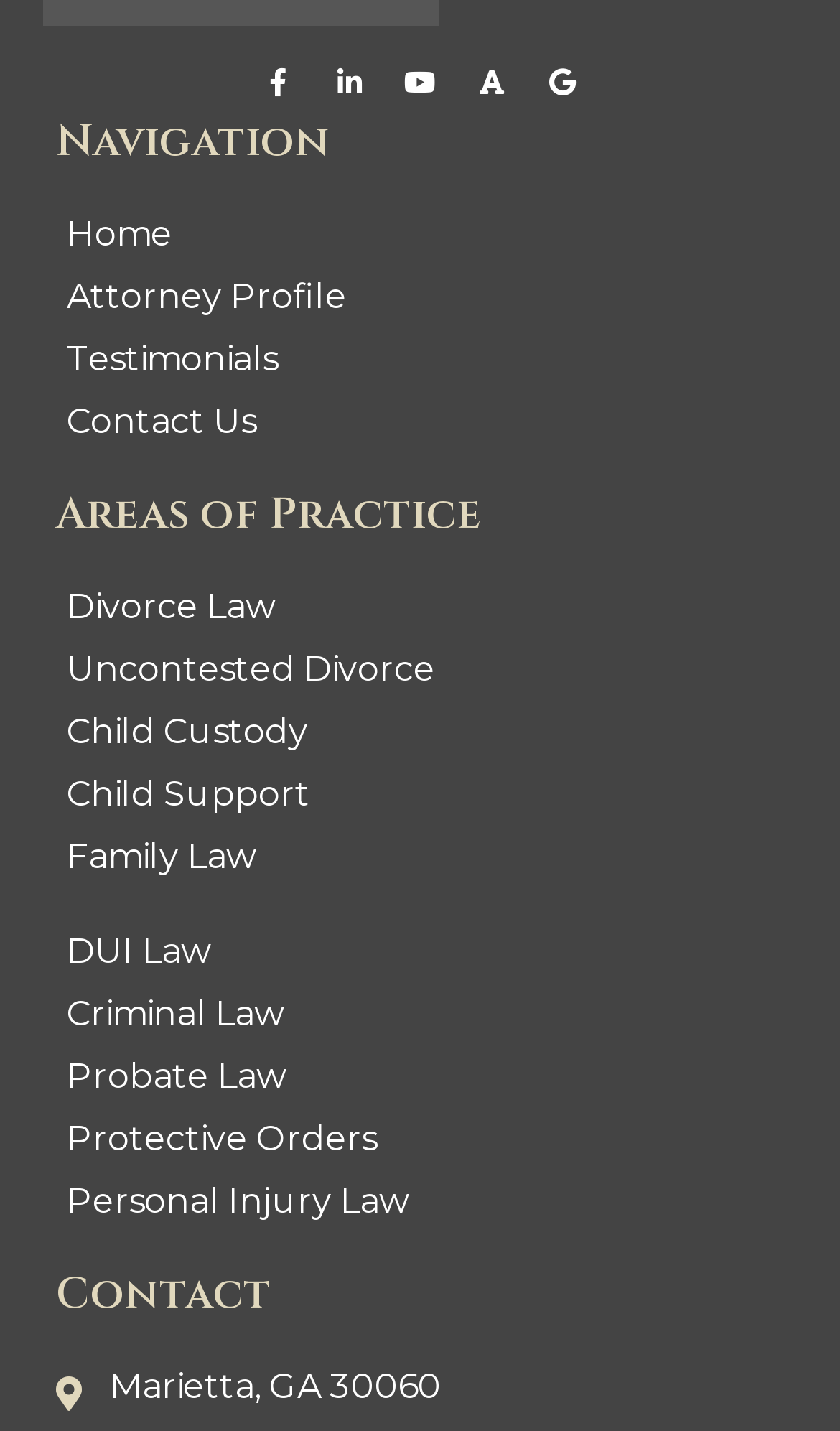What is the address listed at the bottom?
Answer the question with a single word or phrase derived from the image.

Marietta, GA 30060